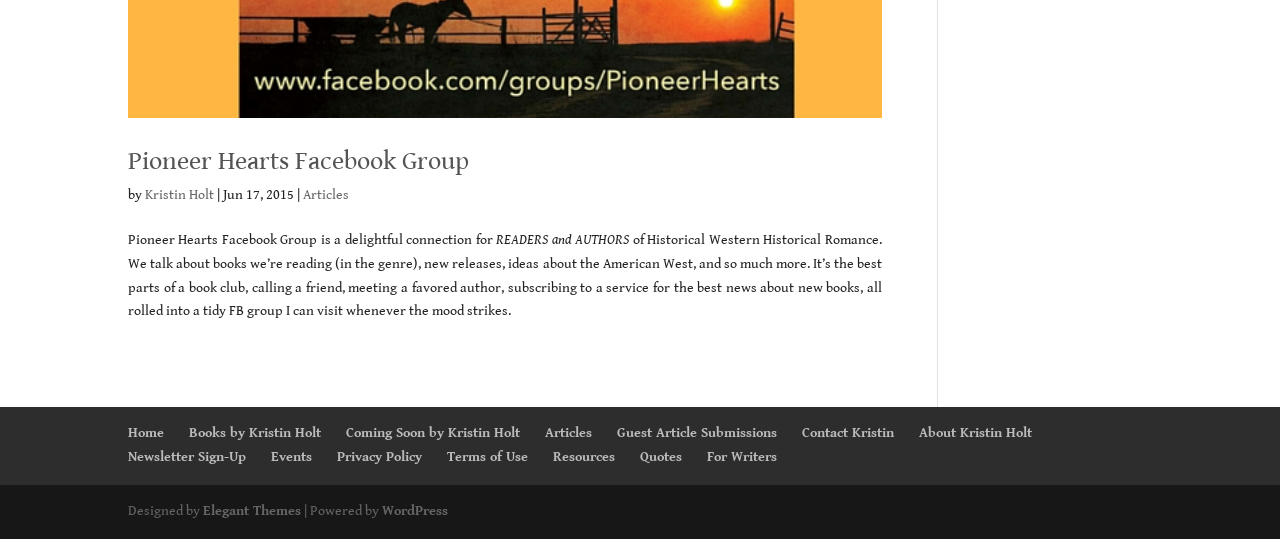Analyze the image and answer the question with as much detail as possible: 
What is the purpose of the Facebook group?

The purpose of the Facebook group is to provide a platform for readers and authors to discuss books, share ideas, and connect with each other, as mentioned in the text.